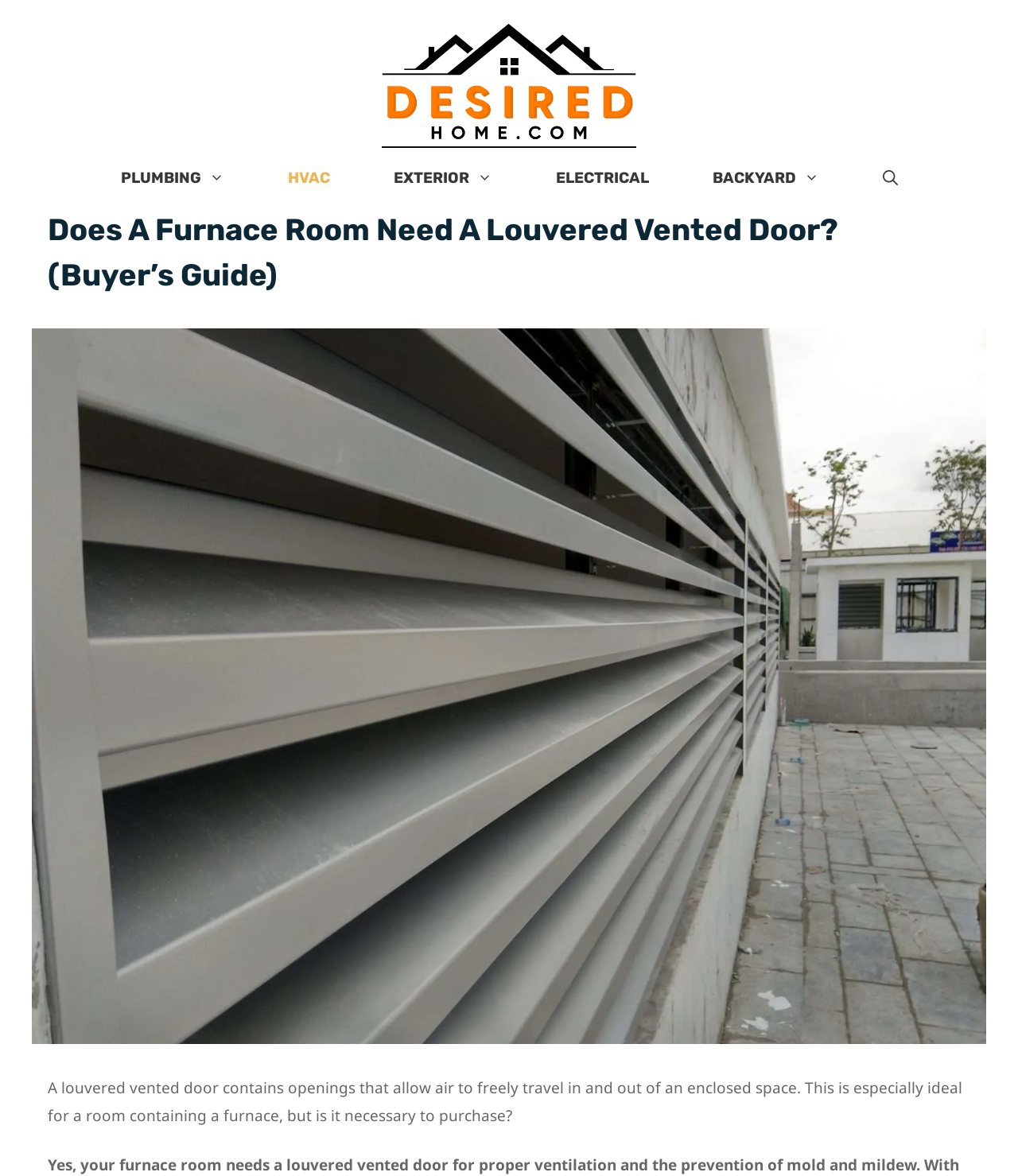What is the name of the website?
Please provide a detailed and comprehensive answer to the question.

The website's name can be found in the banner section at the top of the webpage, which contains a link and an image with the text 'DesiredHome.Com – A Home Magazine'.